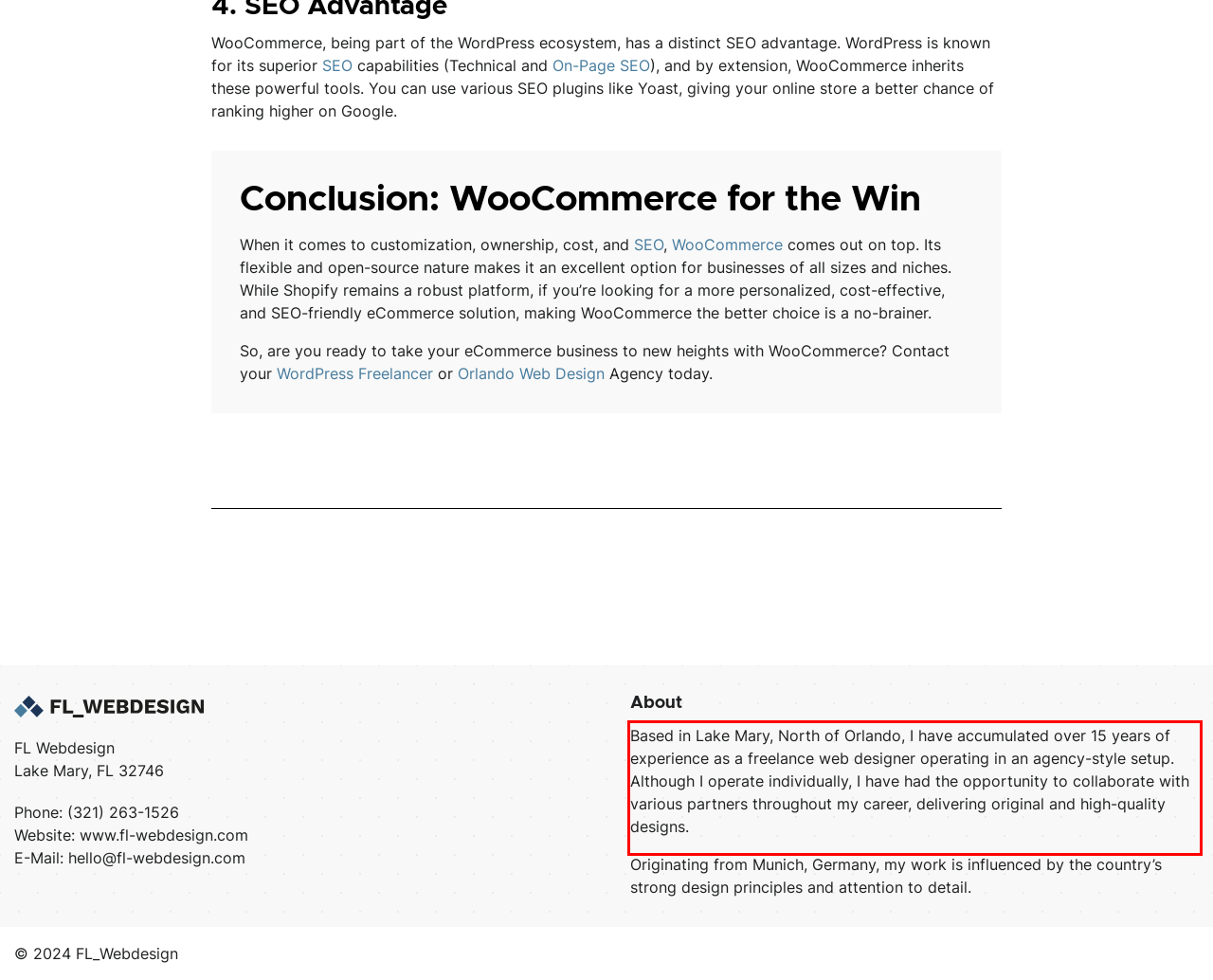Please extract the text content within the red bounding box on the webpage screenshot using OCR.

Based in Lake Mary, North of Orlando, I have accumulated over 15 years of experience as a freelance web designer operating in an agency-style setup. Although I operate individually, I have had the opportunity to collaborate with various partners throughout my career, delivering original and high-quality designs.